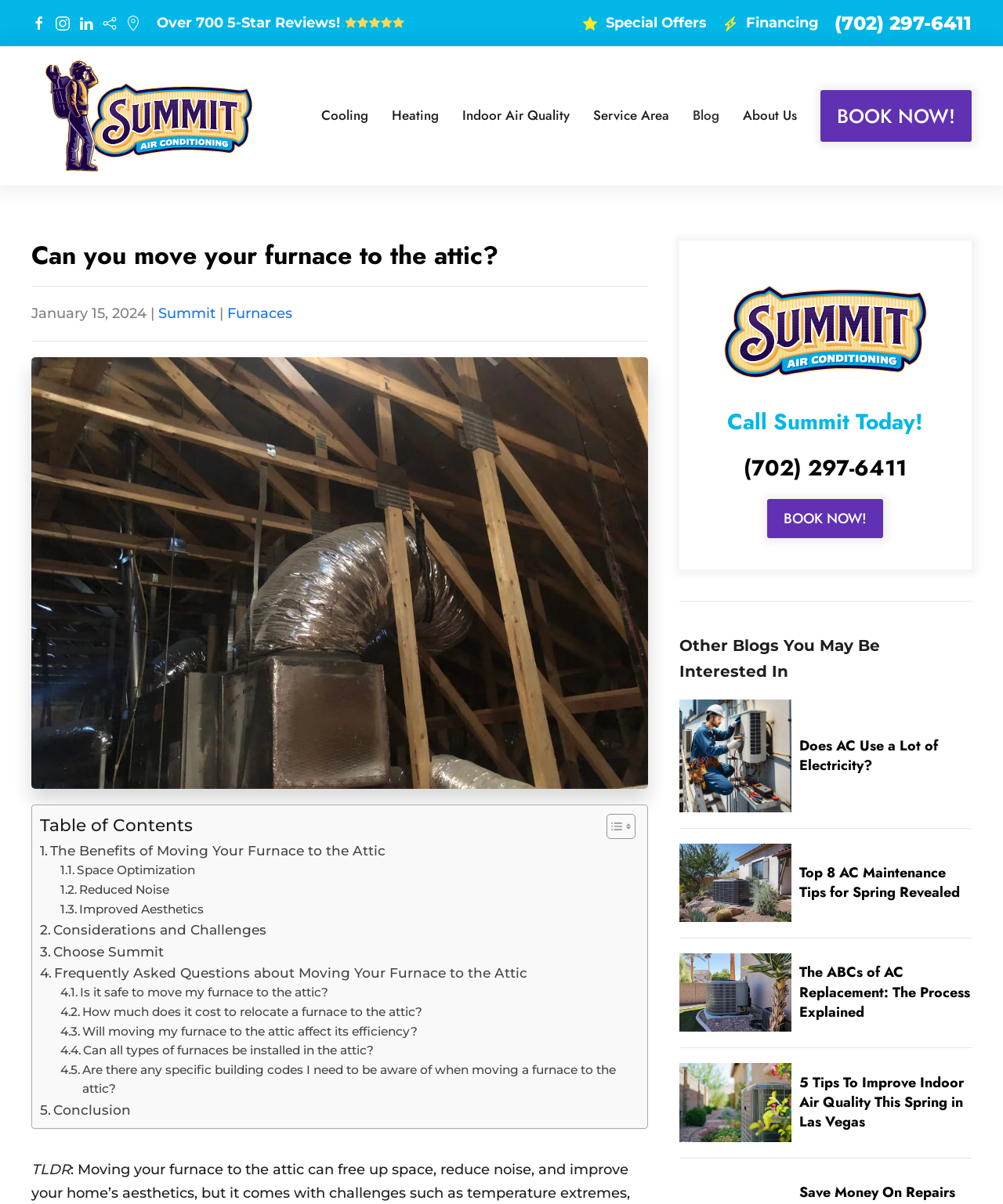Who is the service provider mentioned on this webpage?
Provide a one-word or short-phrase answer based on the image.

Summit Air Conditioning